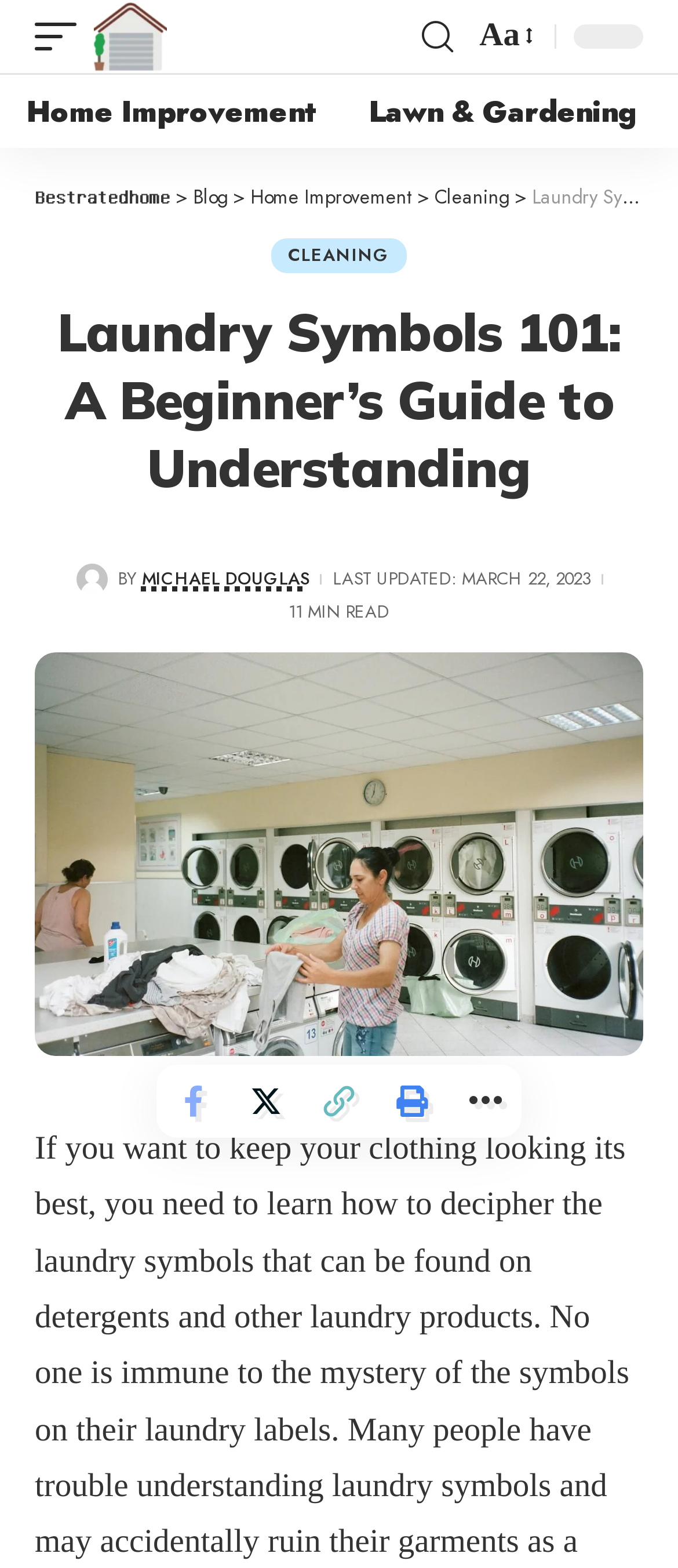Use a single word or phrase to answer the question:
What is the topic of the article?

Laundry Symbols